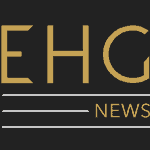What is the background color of the logo?
Use the image to give a comprehensive and detailed response to the question.

The logo of 'EHG NEWS' has a sleek black background, which provides a contrasting and modern look to the gold-colored 'EHG' letters and the simple typeface of the 'NEWS' word.